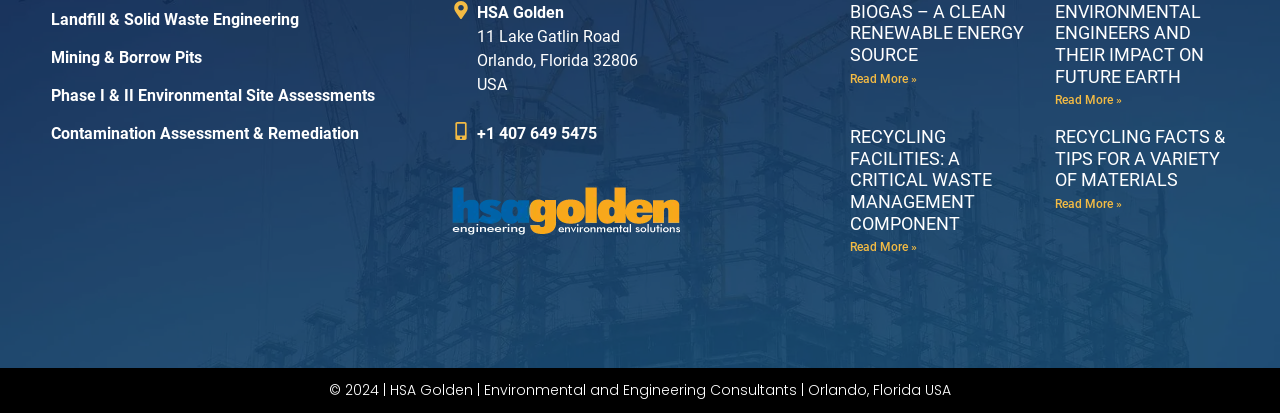Provide your answer in a single word or phrase: 
How many articles are on this webpage?

4